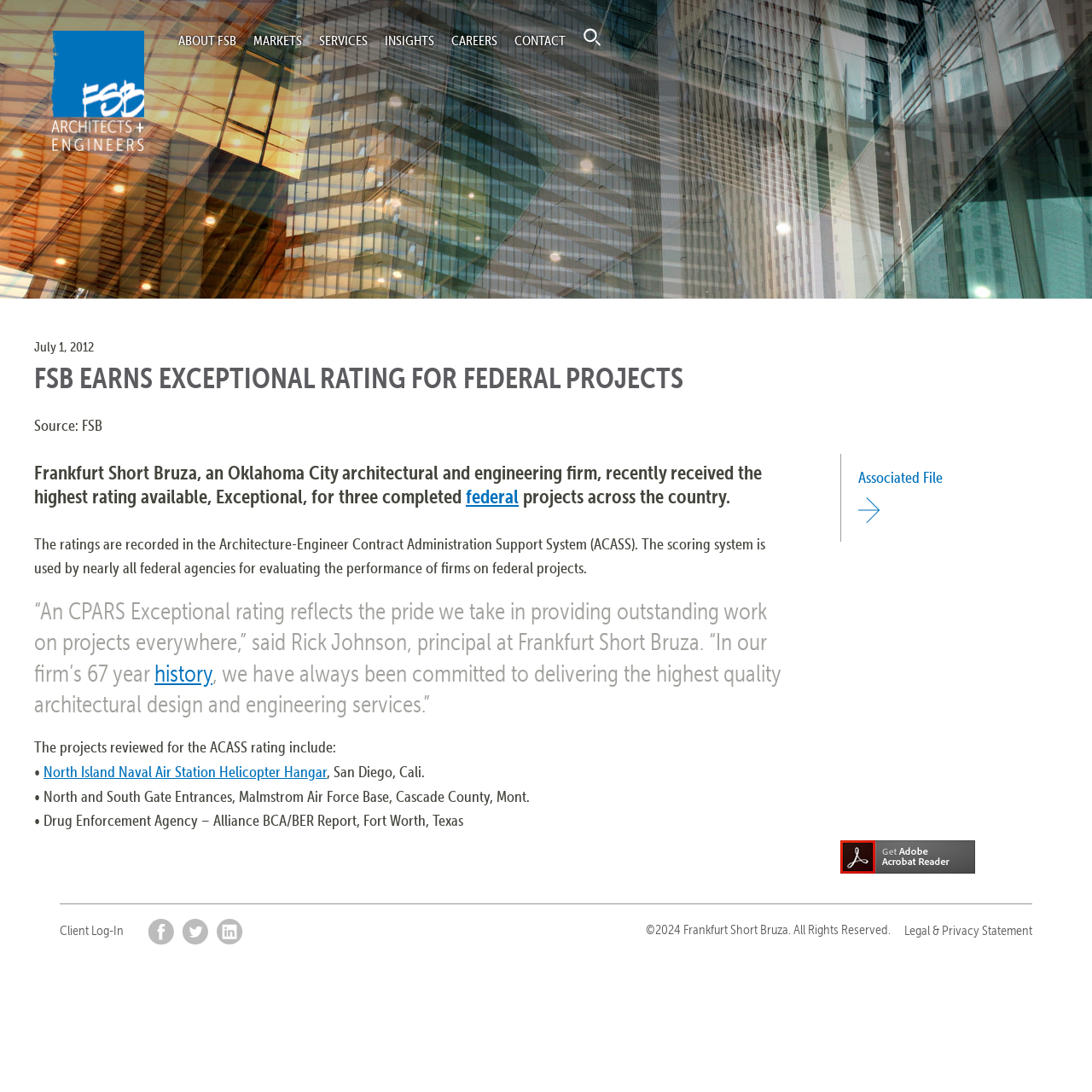Describe in detail what you see on the webpage.

The webpage is about Frankfurt Short Bruza, an Oklahoma City architectural and engineering firm, receiving an Exceptional rating for three completed federal projects across the country. 

At the top left, there is a navigation menu with links to "Home", "ABOUT FSB", "MARKETS", "SERVICES", "INSIGHTS", "CAREERS", and "CONTACT". Next to the navigation menu, there is a button. 

The main content of the webpage is an article that takes up most of the page. The article has a header with the title "FSB EARNS EXCEPTIONAL RATING FOR FEDERAL PROJECTS" and a subheading that describes the firm's achievement. 

Below the title, there is a paragraph that explains the rating system used by federal agencies to evaluate the performance of firms on federal projects. 

The article then quotes Rick Johnson, a principal at Frankfurt Short Bruza, expressing pride in the firm's work. 

Following the quote, there is a list of the three federal projects reviewed for the rating, including the North Island Naval Air Station Helicopter Hangar in San Diego, California, the North and South Gate Entrances at Malmstrom Air Force Base in Montana, and the Drug Enforcement Agency – Alliance BCA/BER Report in Fort Worth, Texas. 

To the right of the list, there is a link to an associated file with an icon. 

At the bottom of the page, there is a footer section with three navigation menus. The first menu has a link to "Client Log-In". The second menu has links to the firm's social media profiles, including Facebook, Twitter, and LinkedIn. The third menu has a link to the "Legal & Privacy Statement". 

Finally, there is a copyright notice at the very bottom of the page.